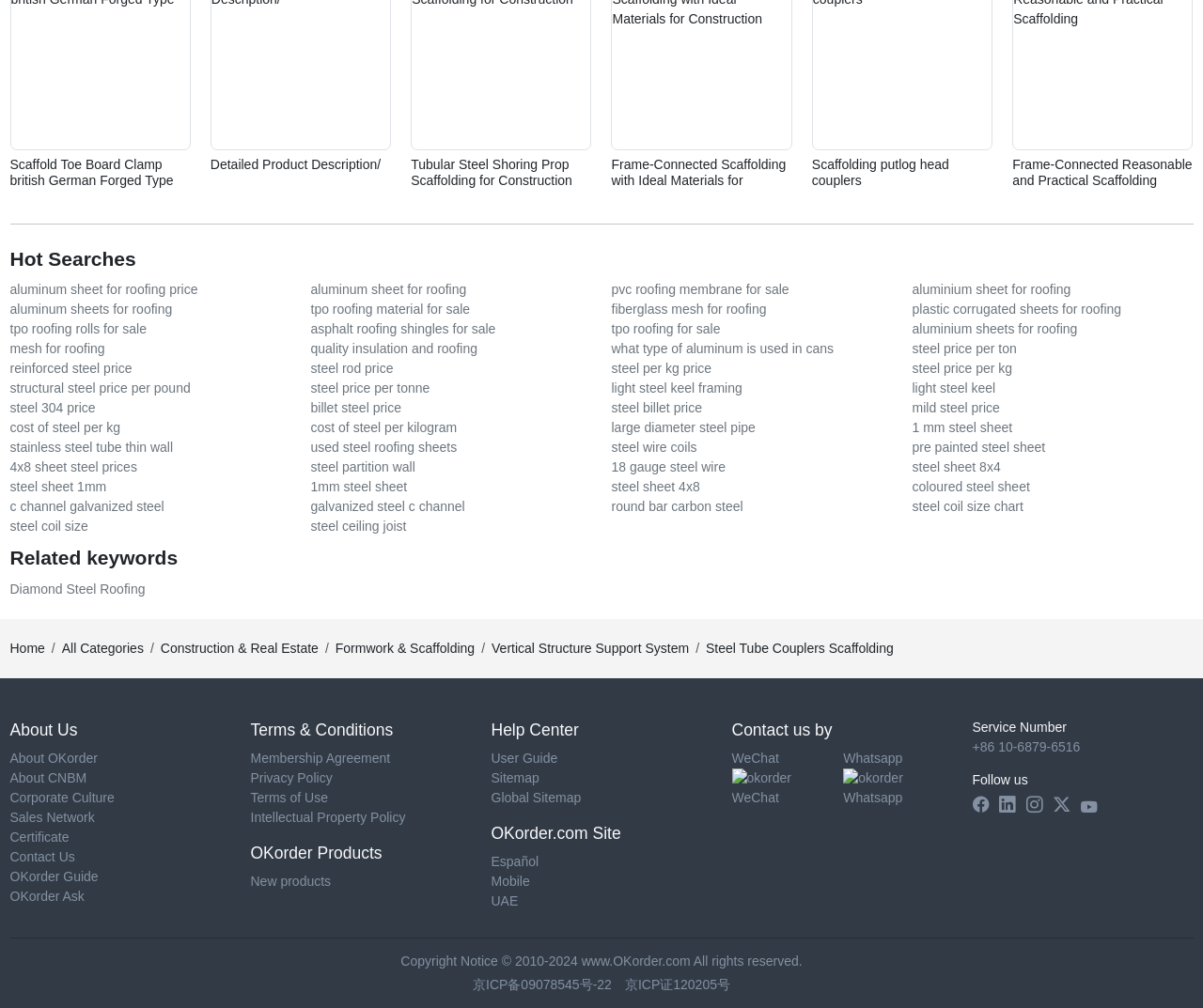Find the bounding box coordinates for the area you need to click to carry out the instruction: "Check the 'Terms & Conditions'". The coordinates should be four float numbers between 0 and 1, indicated as [left, top, right, bottom].

[0.208, 0.715, 0.327, 0.733]